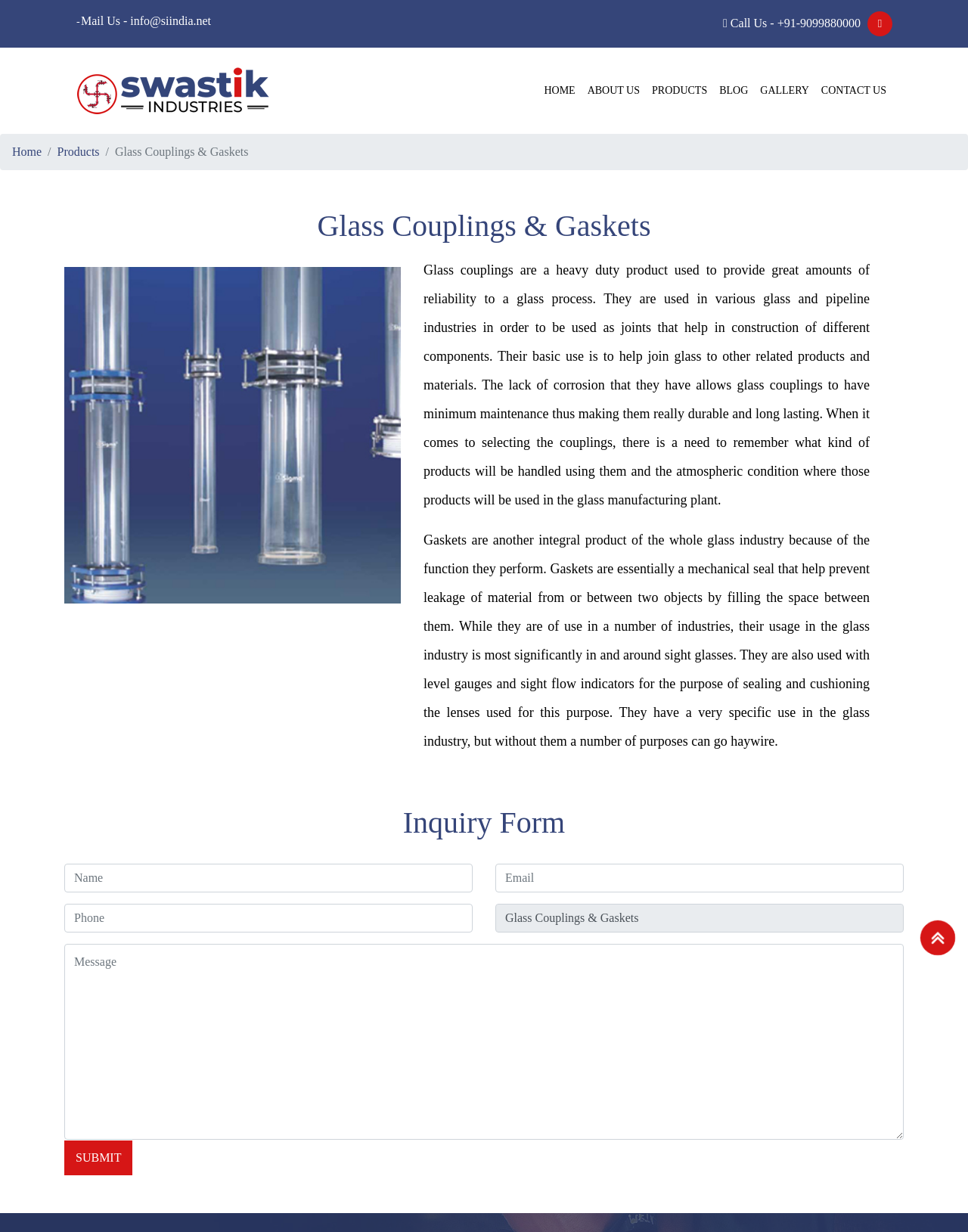Locate the coordinates of the bounding box for the clickable region that fulfills this instruction: "Visit Facebook page".

None